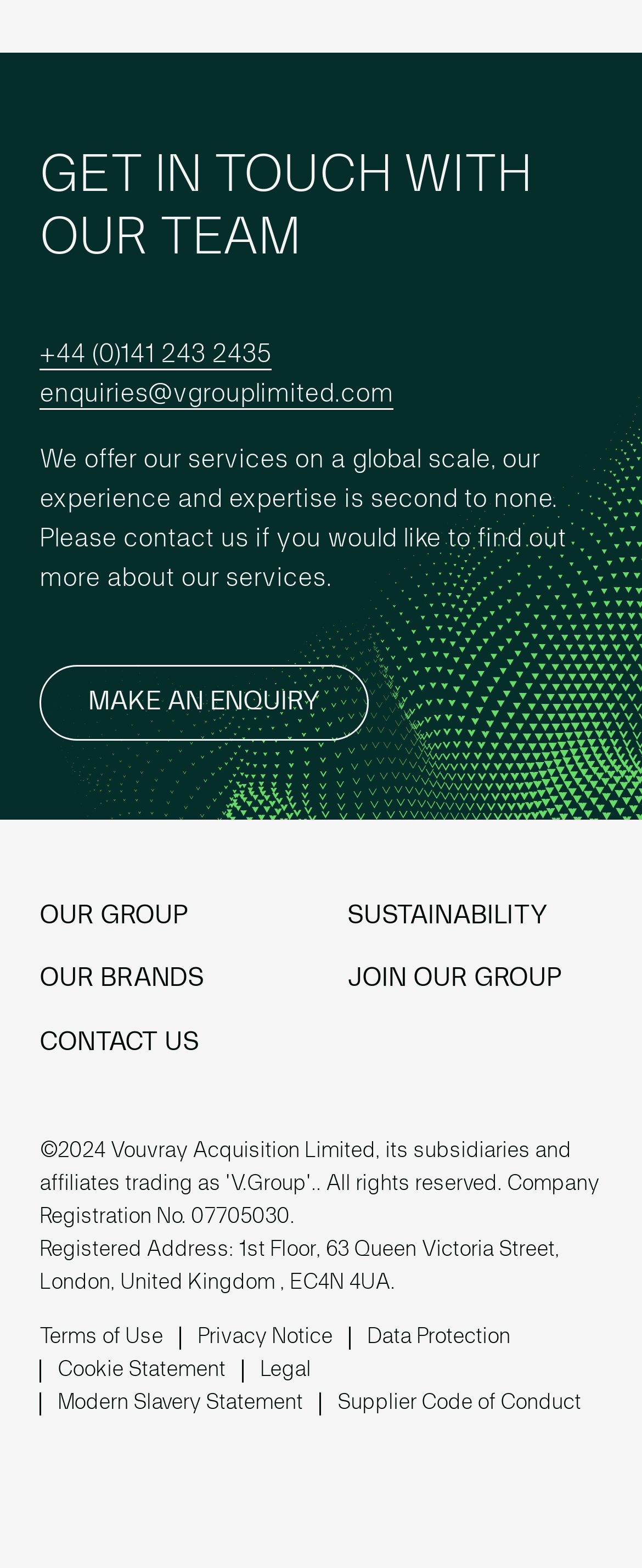Find the bounding box coordinates of the clickable area required to complete the following action: "Send an email to the enquiries address".

[0.062, 0.244, 0.613, 0.261]